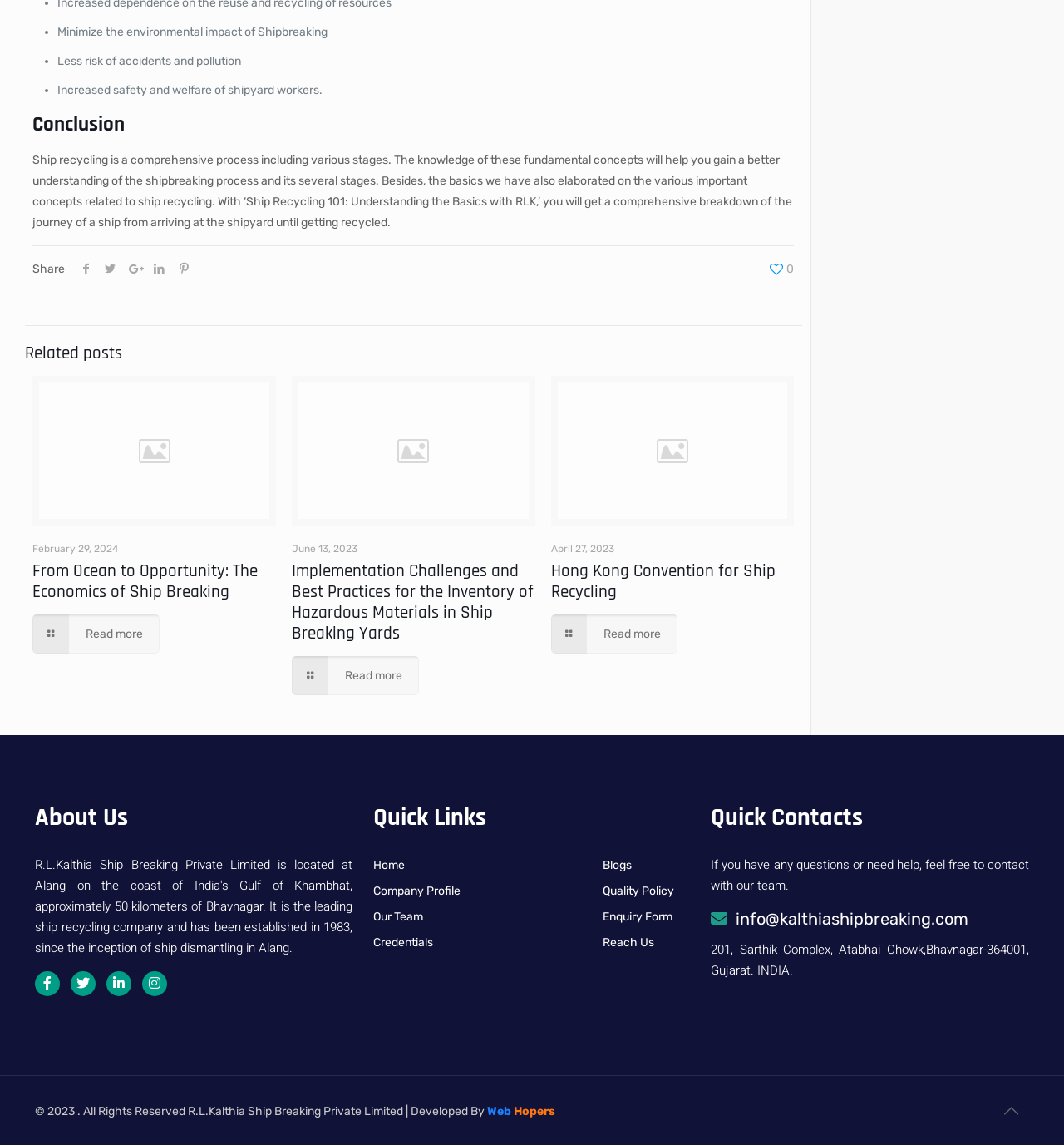Find the bounding box coordinates for the area that must be clicked to perform this action: "Read more about 'From Ocean to Opportunity: The Economics of Ship Breaking'".

[0.031, 0.537, 0.15, 0.571]